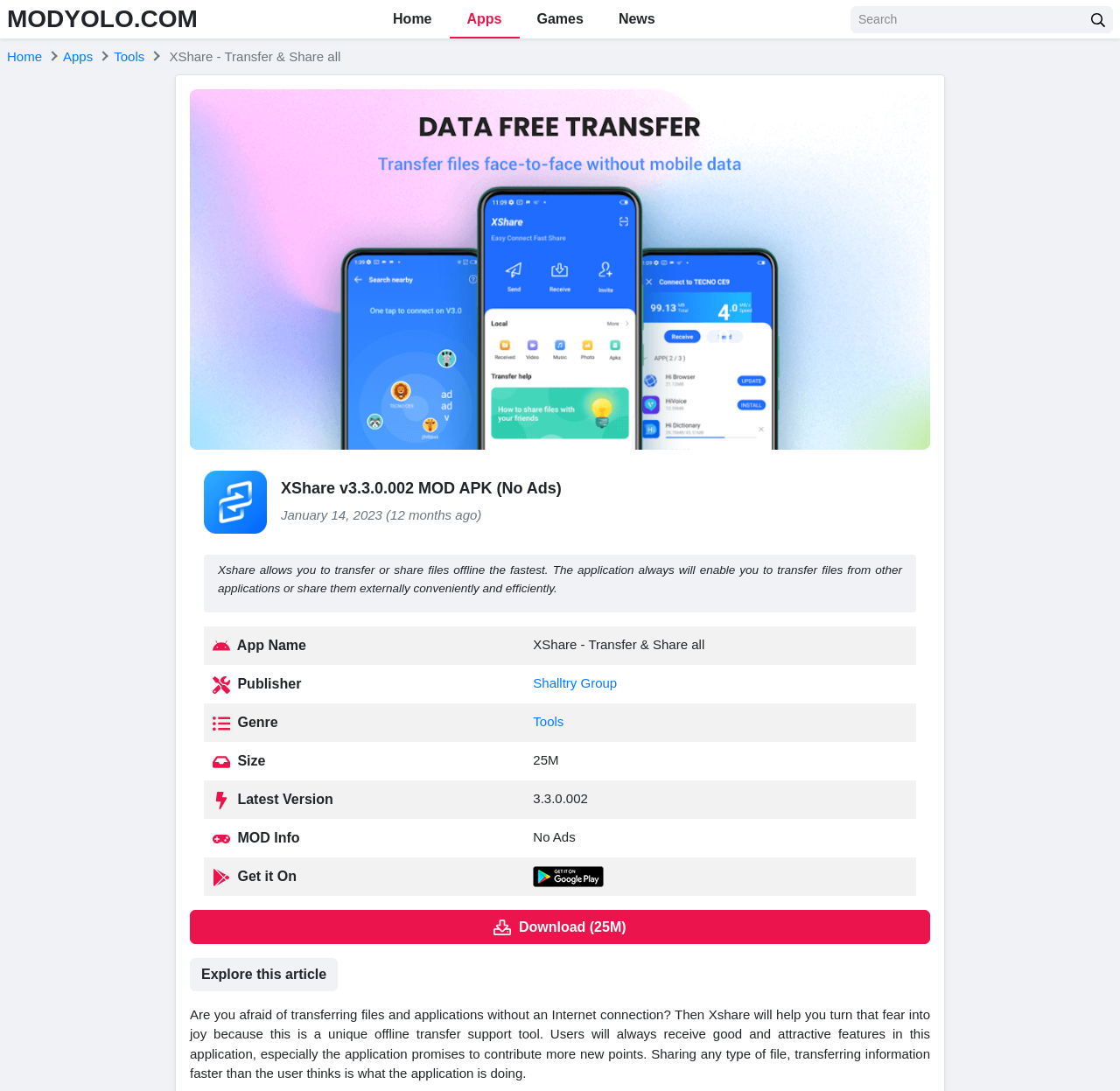Locate the bounding box of the UI element based on this description: "name="s" placeholder="Search"". Provide four float numbers between 0 and 1 as [left, top, right, bottom].

[0.759, 0.005, 0.968, 0.03]